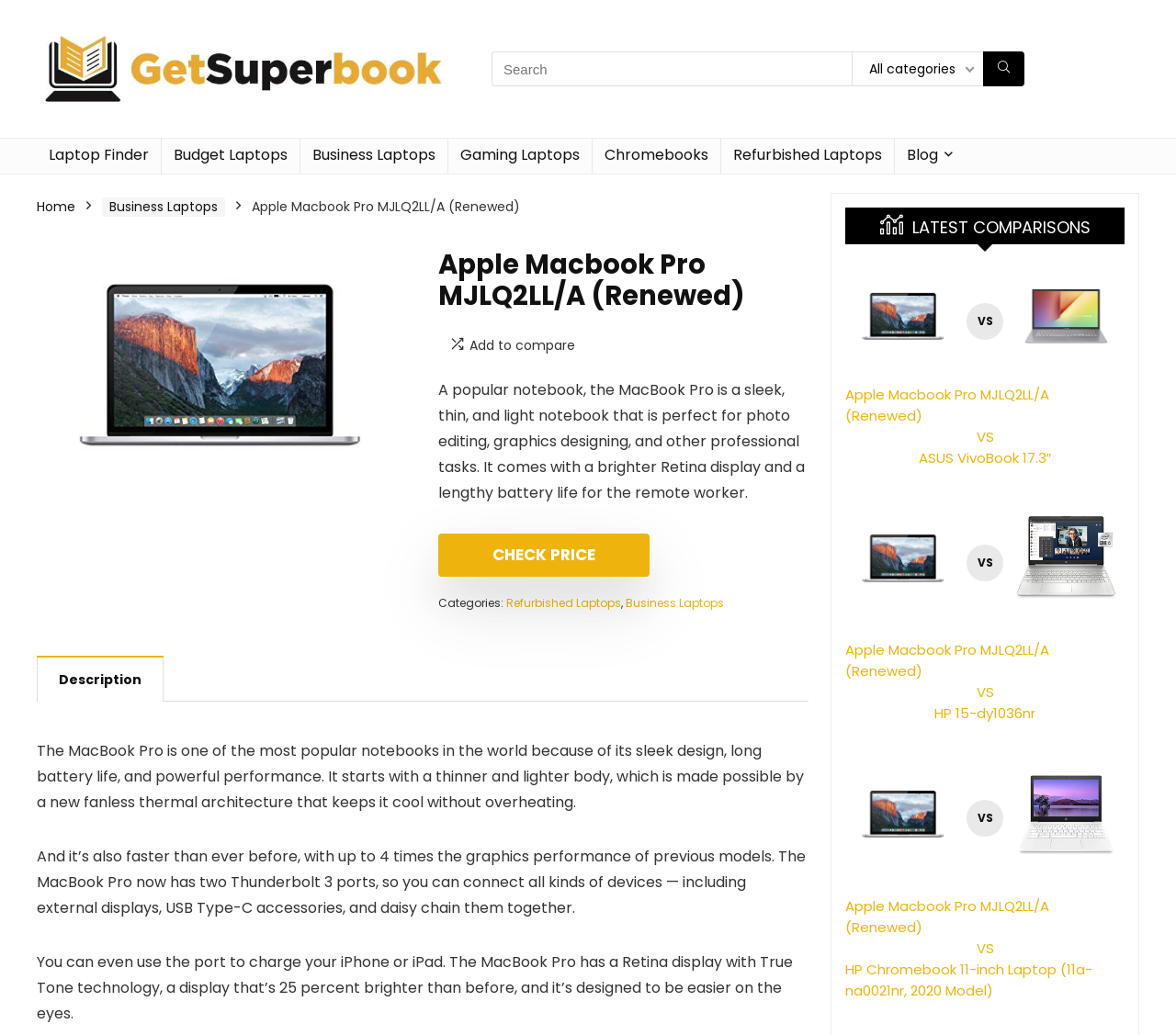Indicate the bounding box coordinates of the element that must be clicked to execute the instruction: "Go to the blog". The coordinates should be given as four float numbers between 0 and 1, i.e., [left, top, right, bottom].

[0.761, 0.134, 0.82, 0.168]